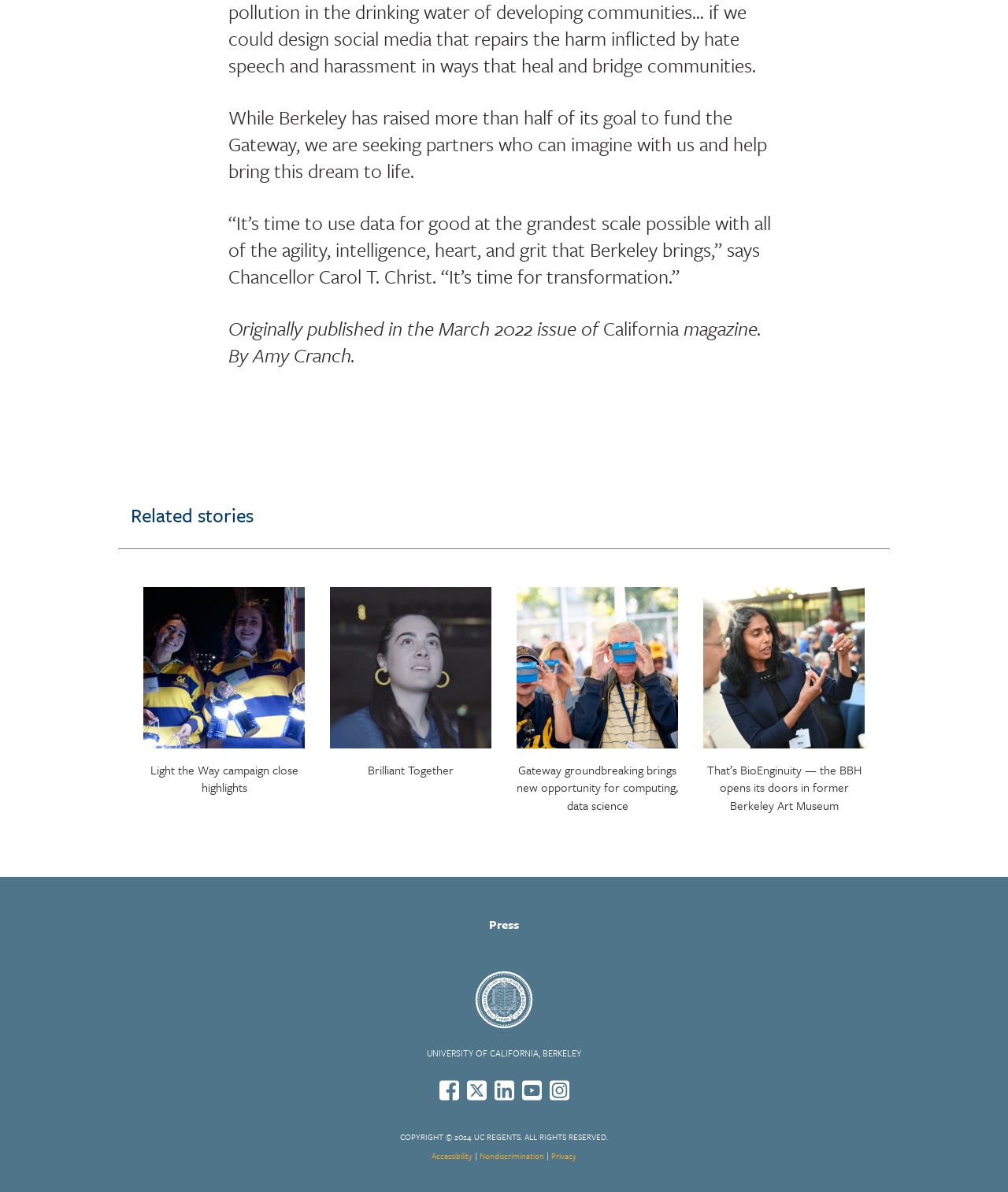What is the name of the campaign?
Refer to the image and give a detailed answer to the question.

I found the text 'Light the Way campaign close highlights' in one of the related stories, which suggests that 'Light the Way' is the name of the campaign.